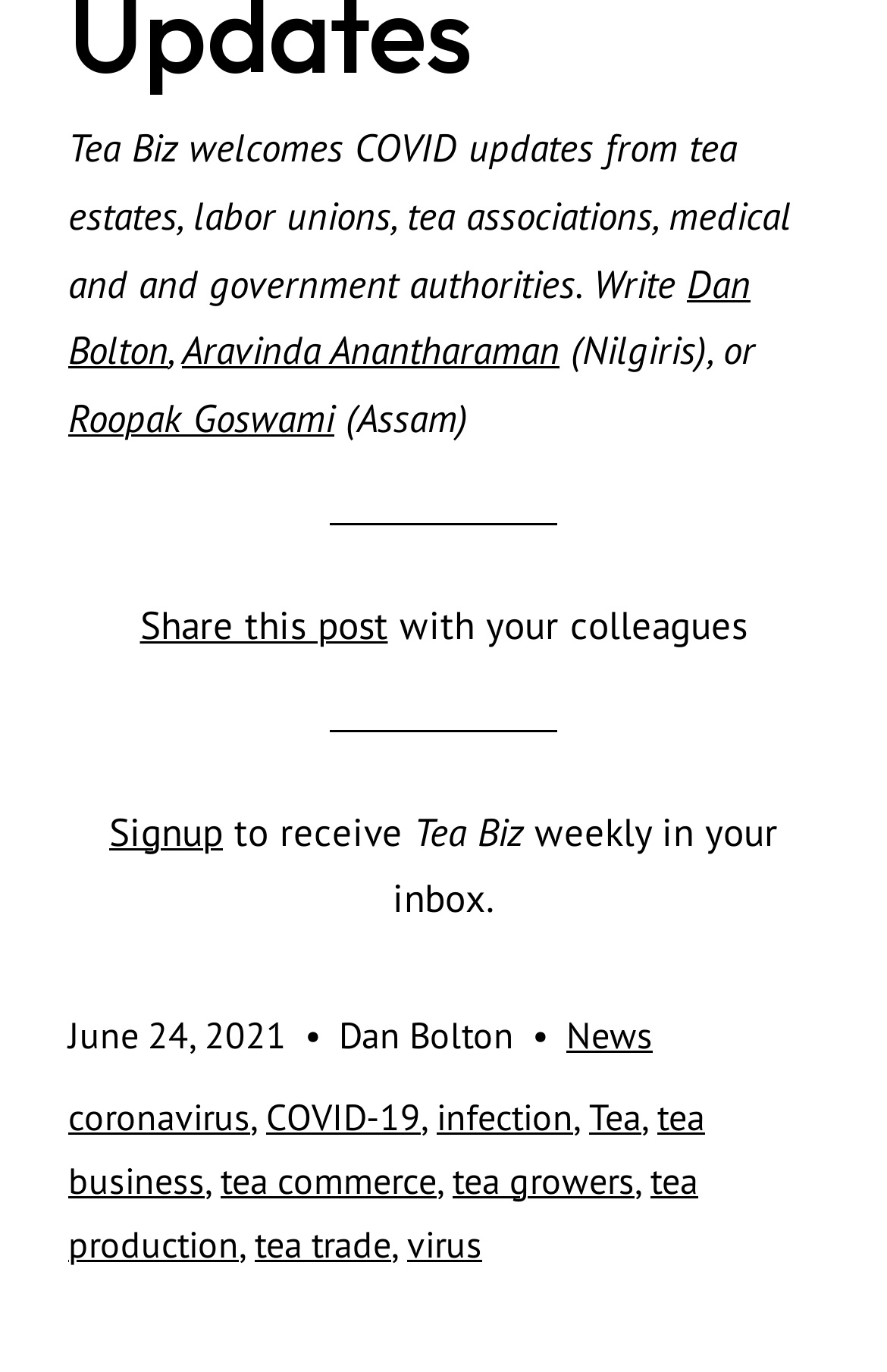Please determine the bounding box coordinates of the element's region to click in order to carry out the following instruction: "Click on the News link". The coordinates should be four float numbers between 0 and 1, i.e., [left, top, right, bottom].

[0.638, 0.738, 0.736, 0.771]